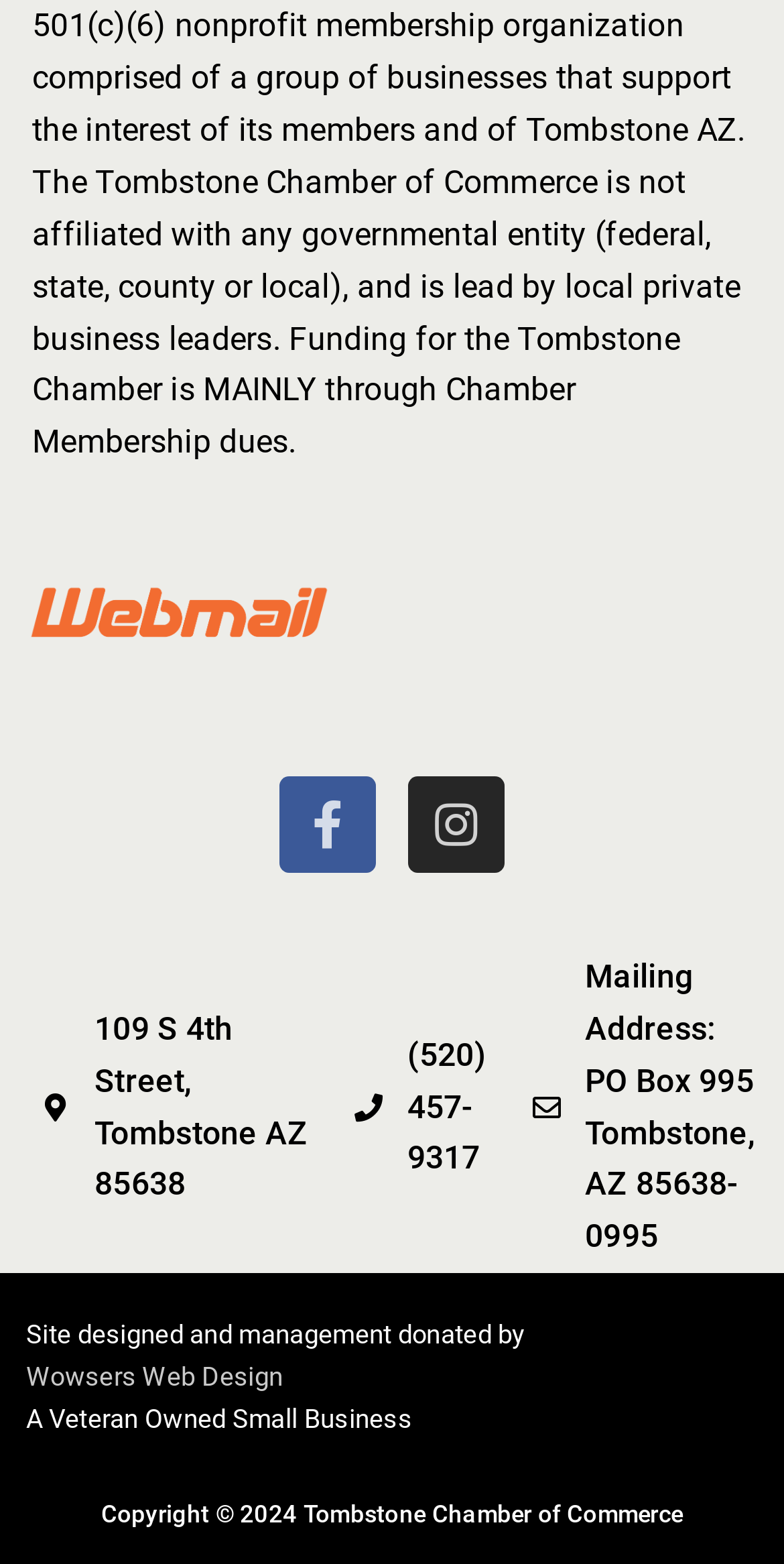Based on the element description, predict the bounding box coordinates (top-left x, top-left y, bottom-right x, bottom-right y) for the UI element in the screenshot: aria-label="Instagram"

[0.521, 0.496, 0.644, 0.558]